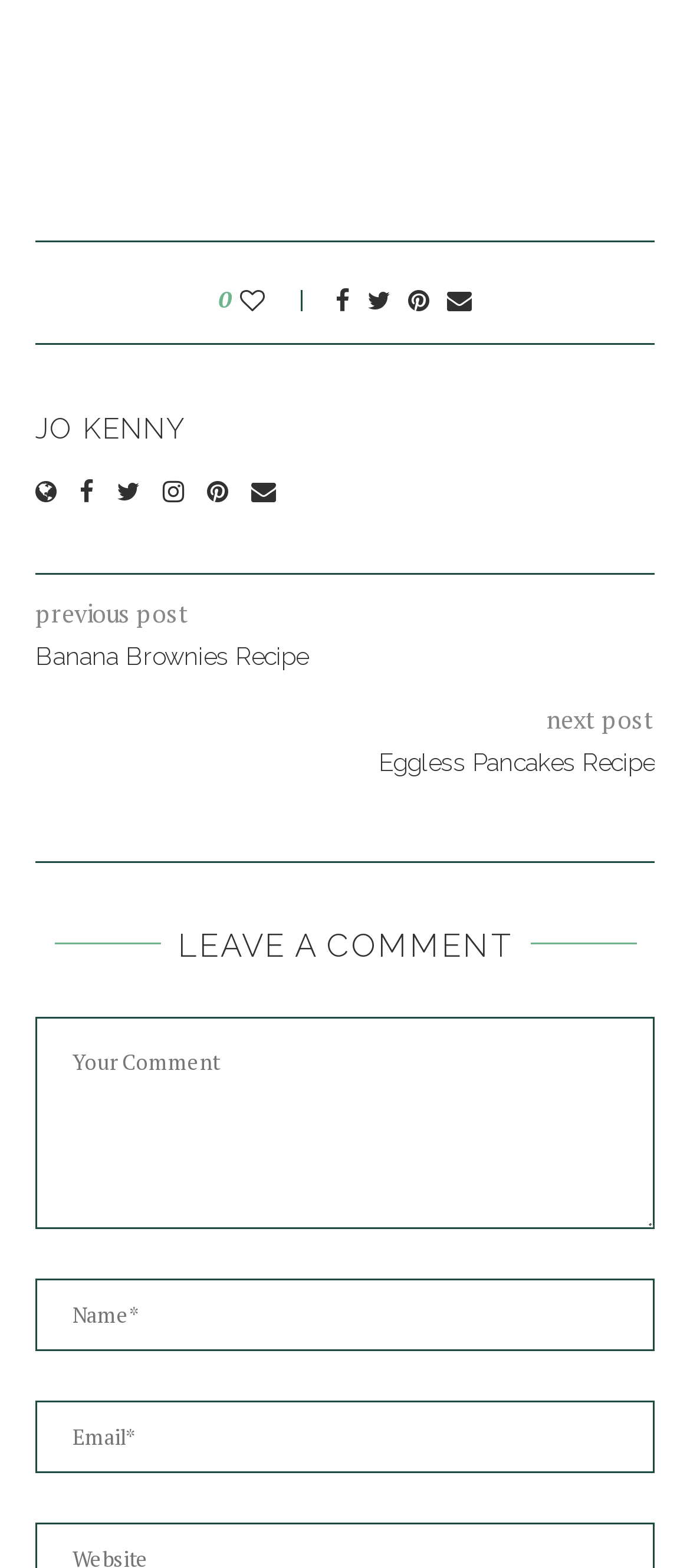Locate the bounding box coordinates of the element that should be clicked to execute the following instruction: "Visit the 'JO KENNY' page".

[0.051, 0.263, 0.272, 0.285]